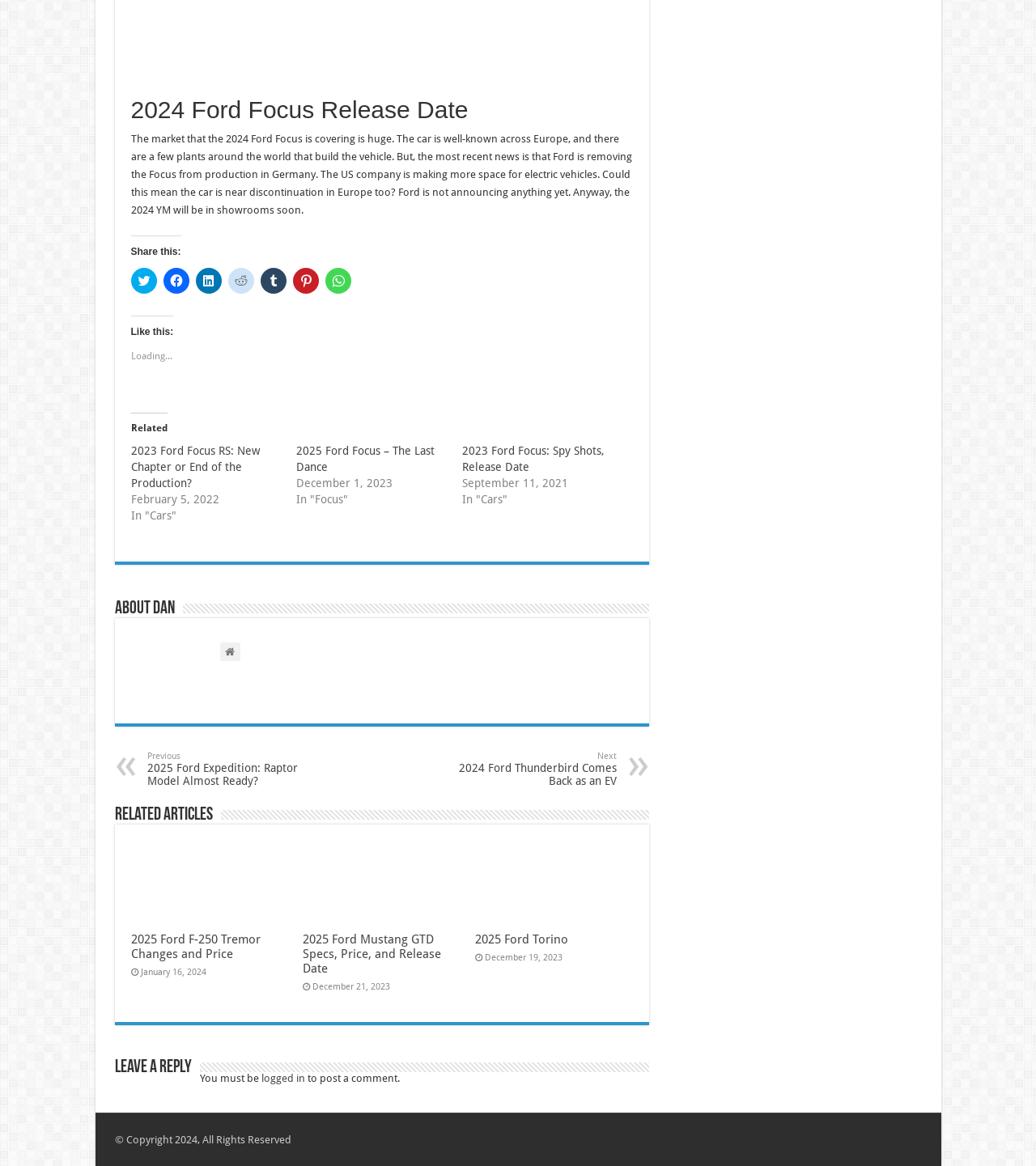Identify and provide the bounding box coordinates of the UI element described: "alt="2025 Ford Torino"". The coordinates should be formatted as [left, top, right, bottom], with each number being a float between 0 and 1.

[0.459, 0.721, 0.611, 0.793]